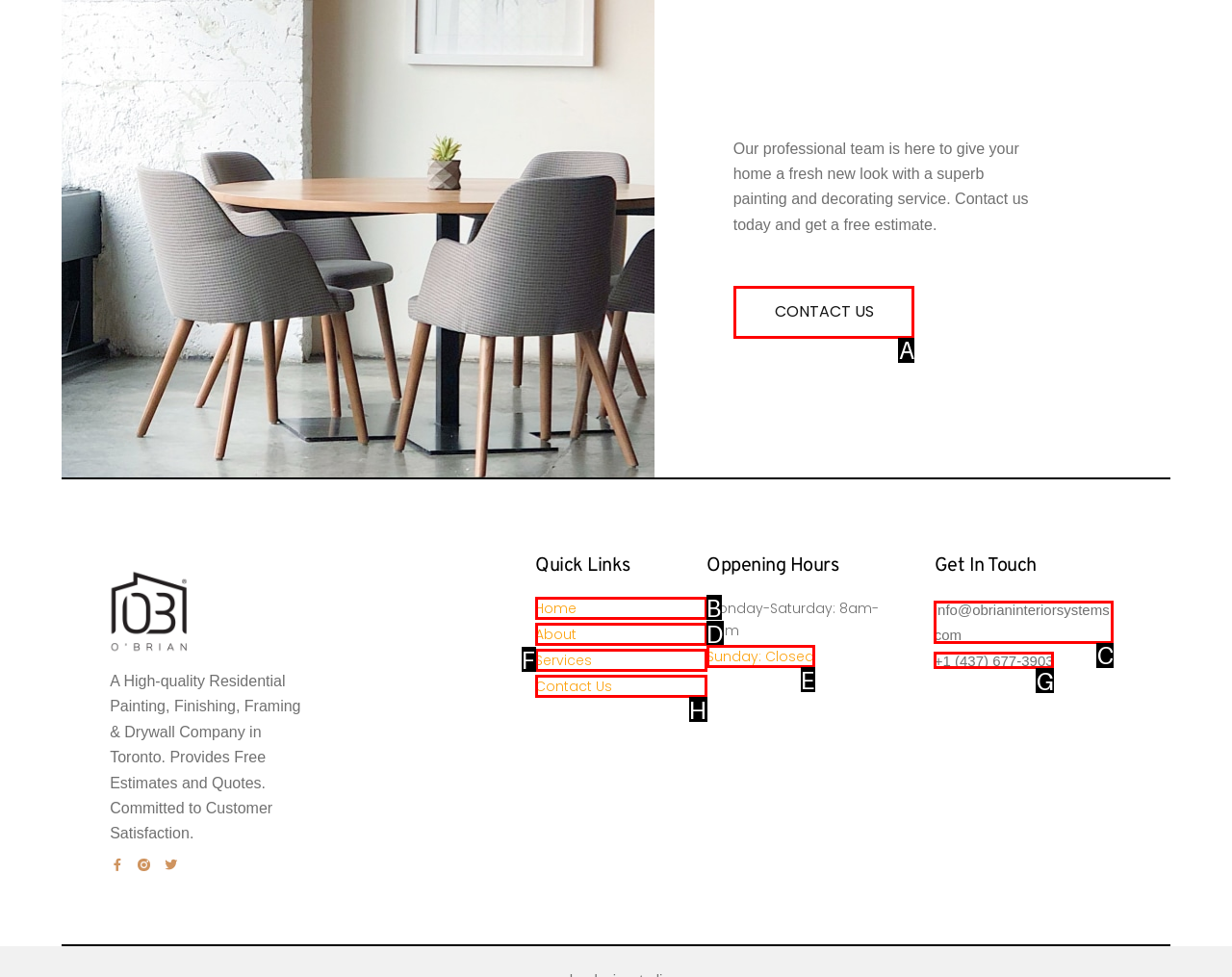Select the option I need to click to accomplish this task: Click the 'CONTACT US' link
Provide the letter of the selected choice from the given options.

A